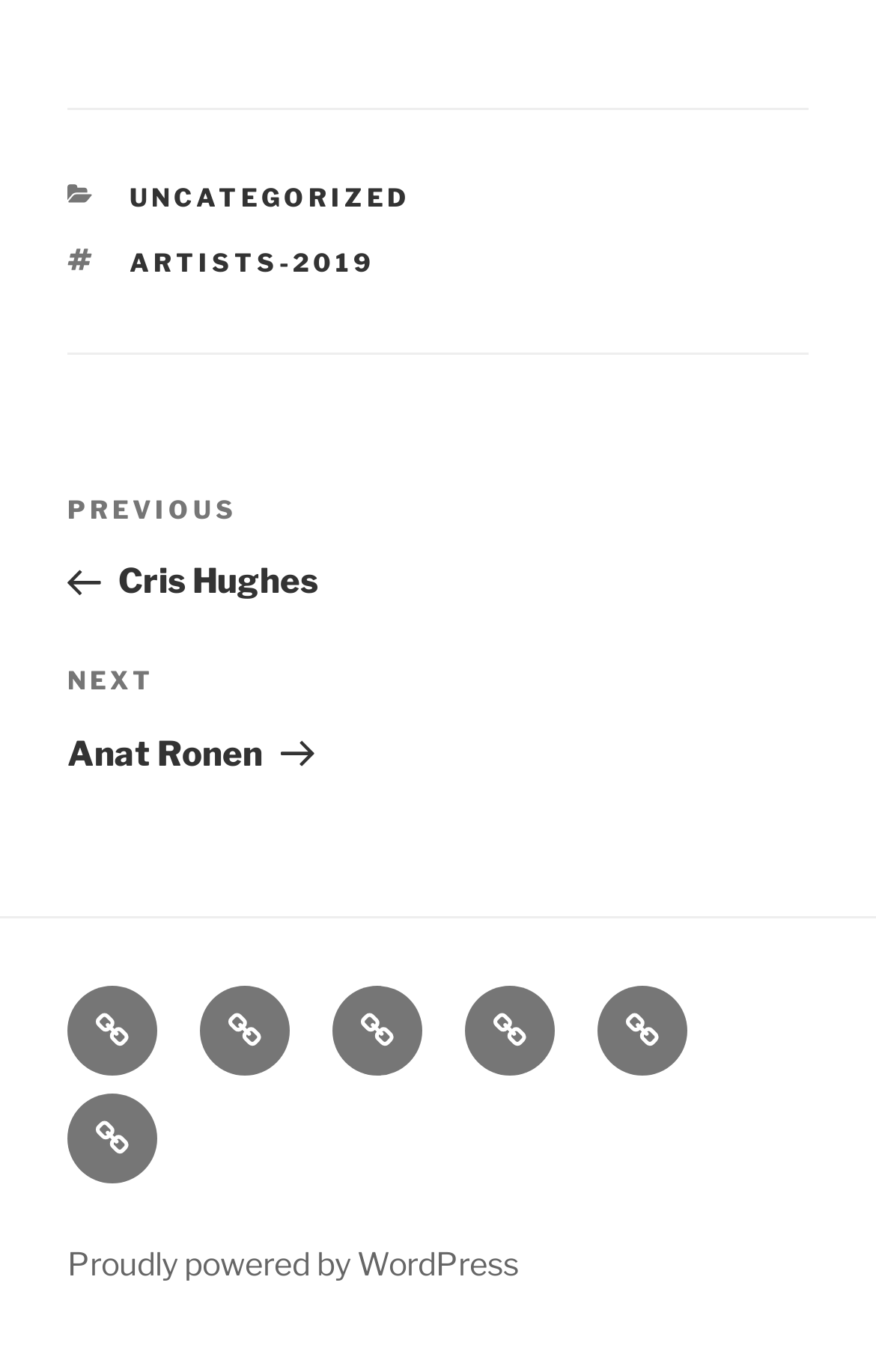Determine the bounding box coordinates (top-left x, top-left y, bottom-right x, bottom-right y) of the UI element described in the following text: THIS YEAR’S ARTISTS

[0.379, 0.719, 0.482, 0.785]